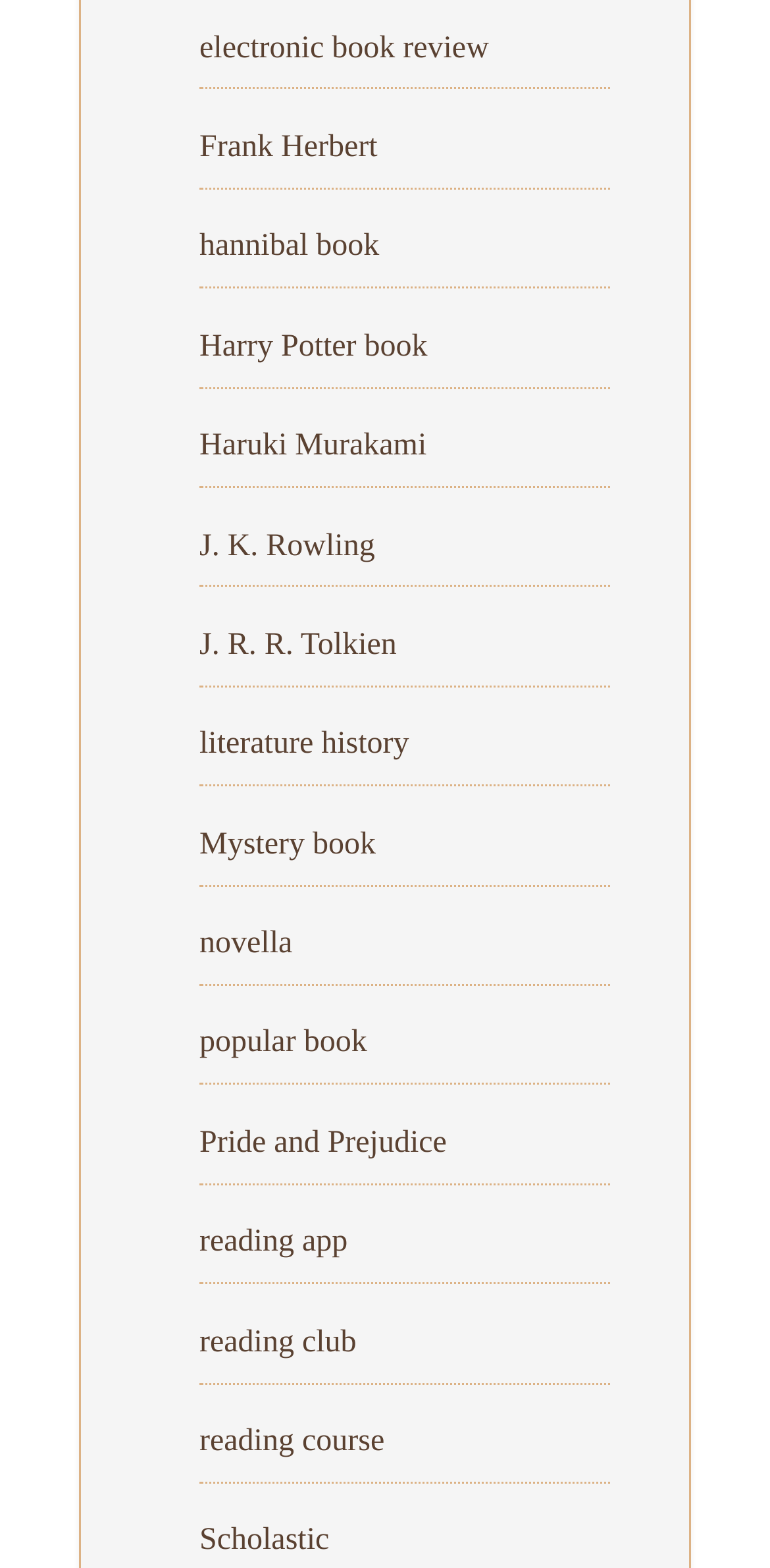Determine the bounding box coordinates of the element's region needed to click to follow the instruction: "explore books by Frank Herbert". Provide these coordinates as four float numbers between 0 and 1, formatted as [left, top, right, bottom].

[0.259, 0.083, 0.49, 0.105]